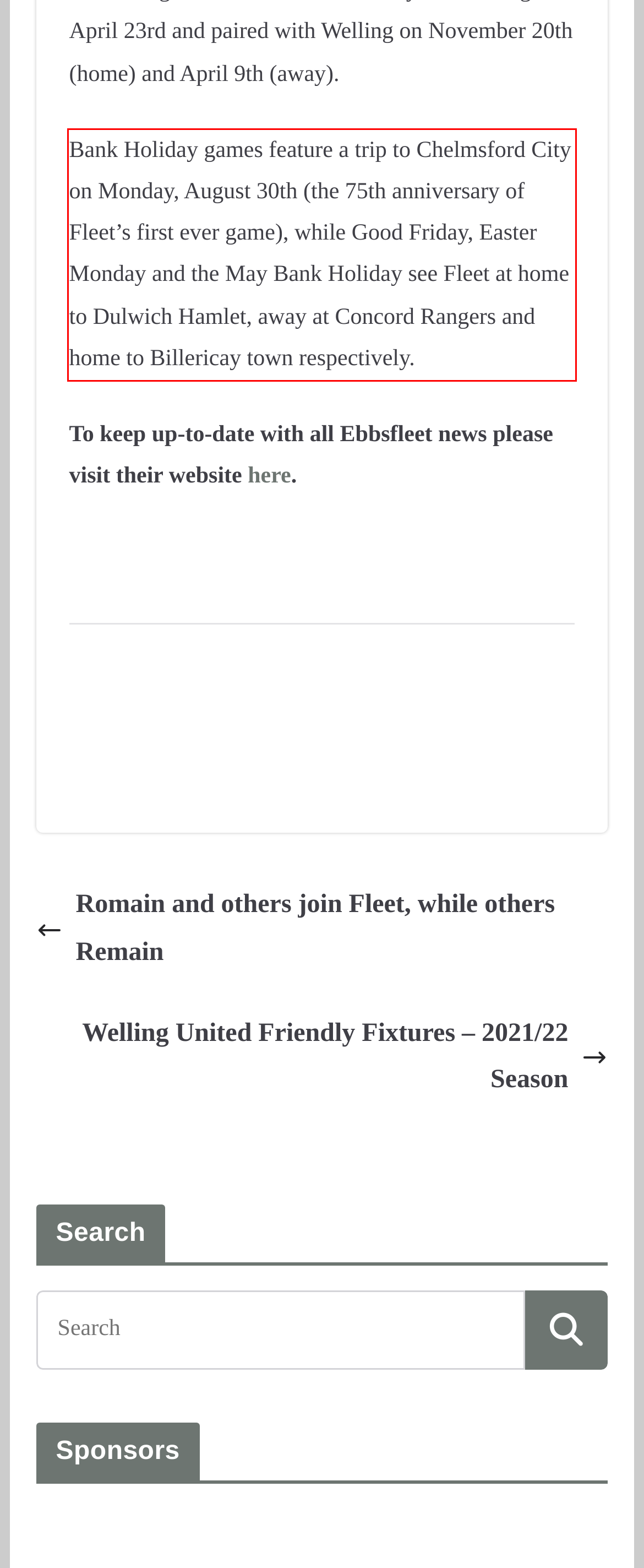Extract and provide the text found inside the red rectangle in the screenshot of the webpage.

Bank Holiday games feature a trip to Chelmsford City on Monday, August 30th (the 75th anniversary of Fleet’s first ever game), while Good Friday, Easter Monday and the May Bank Holiday see Fleet at home to Dulwich Hamlet, away at Concord Rangers and home to Billericay town respectively.